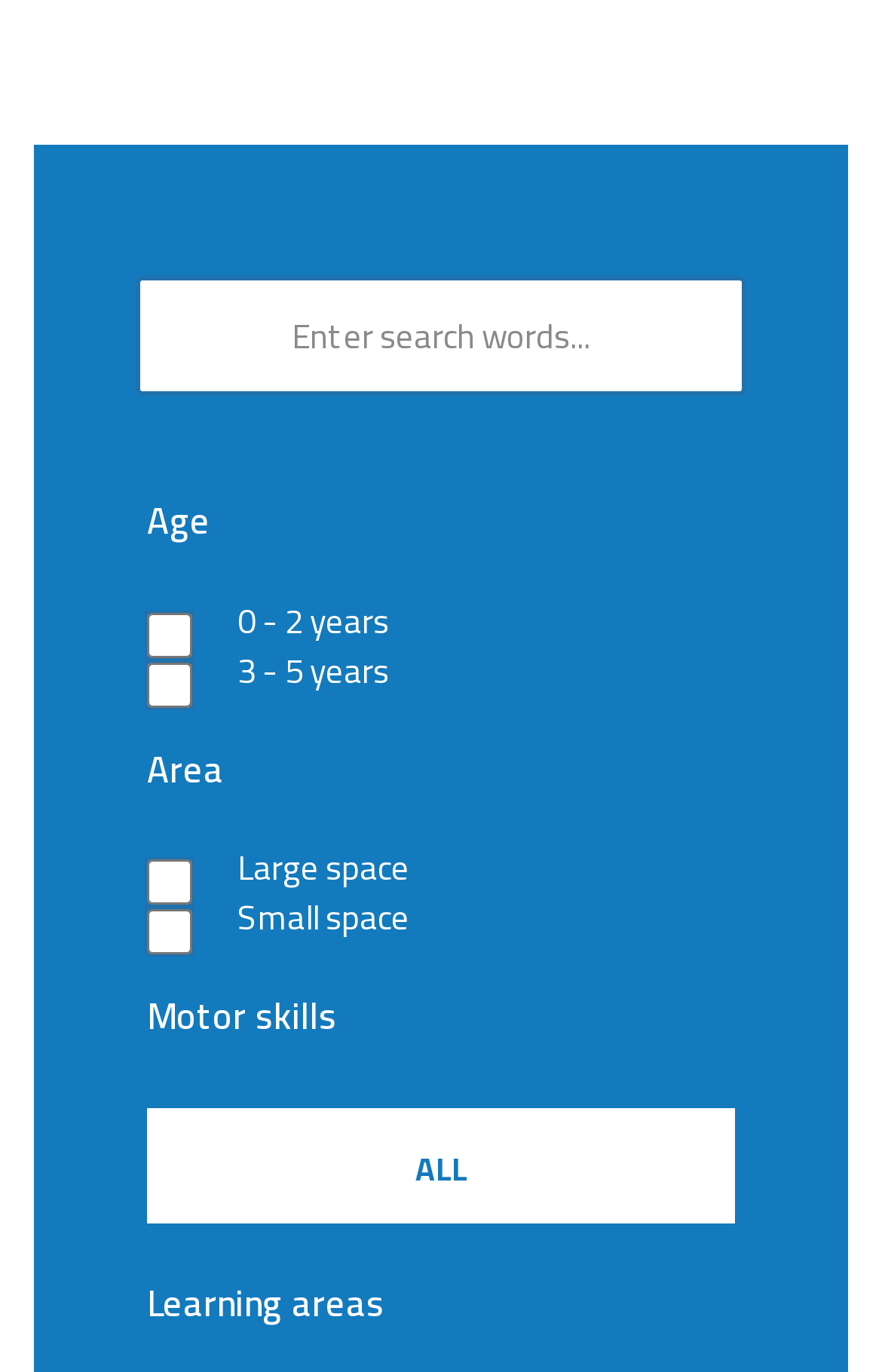What is the button text below 'Motor skills'?
Please give a detailed and elaborate explanation in response to the question.

The button text below 'Motor skills' is 'ALL', which is indicated by the button element with the text 'ALL'.